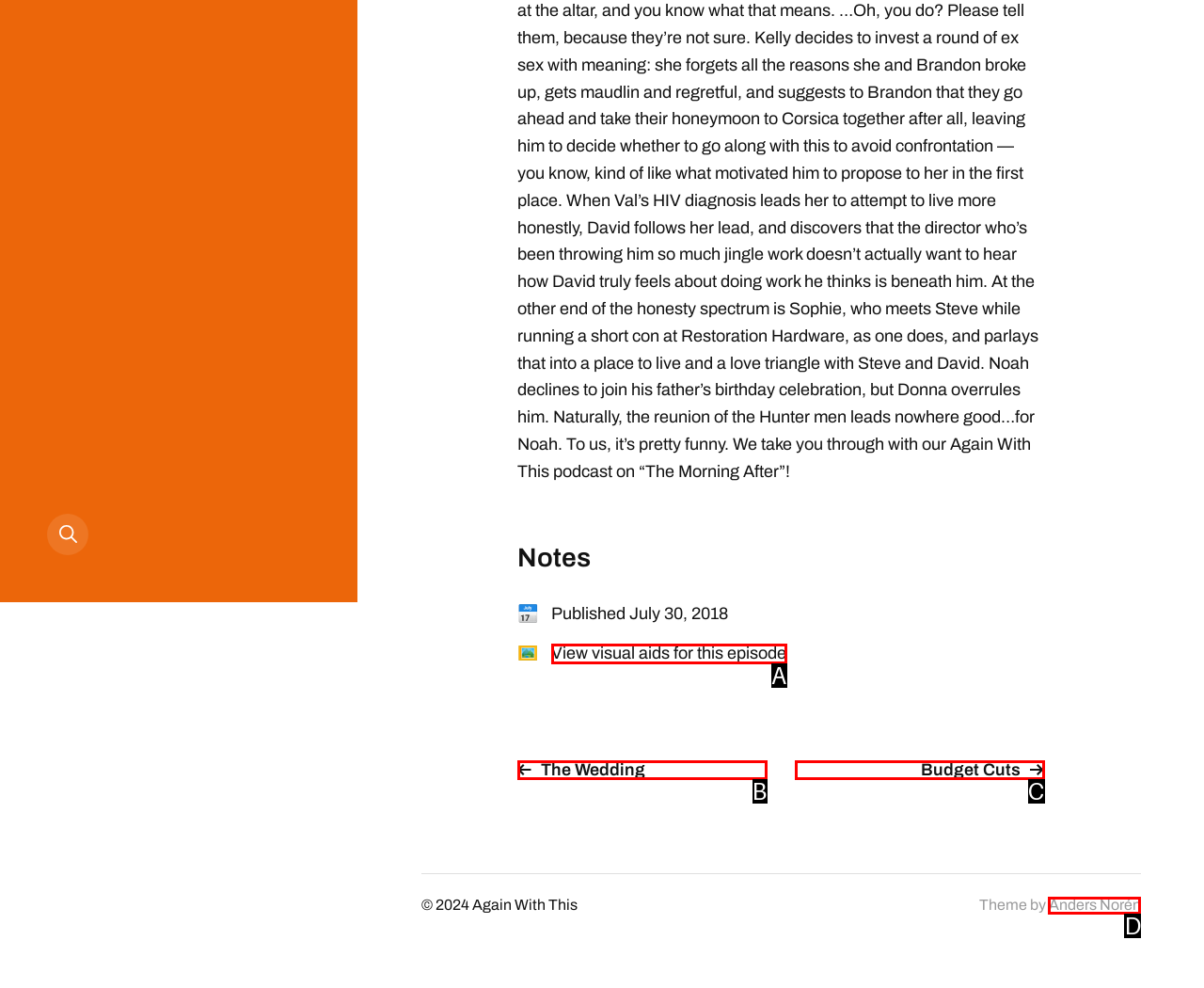Identify the UI element that best fits the description: The Wedding
Respond with the letter representing the correct option.

B